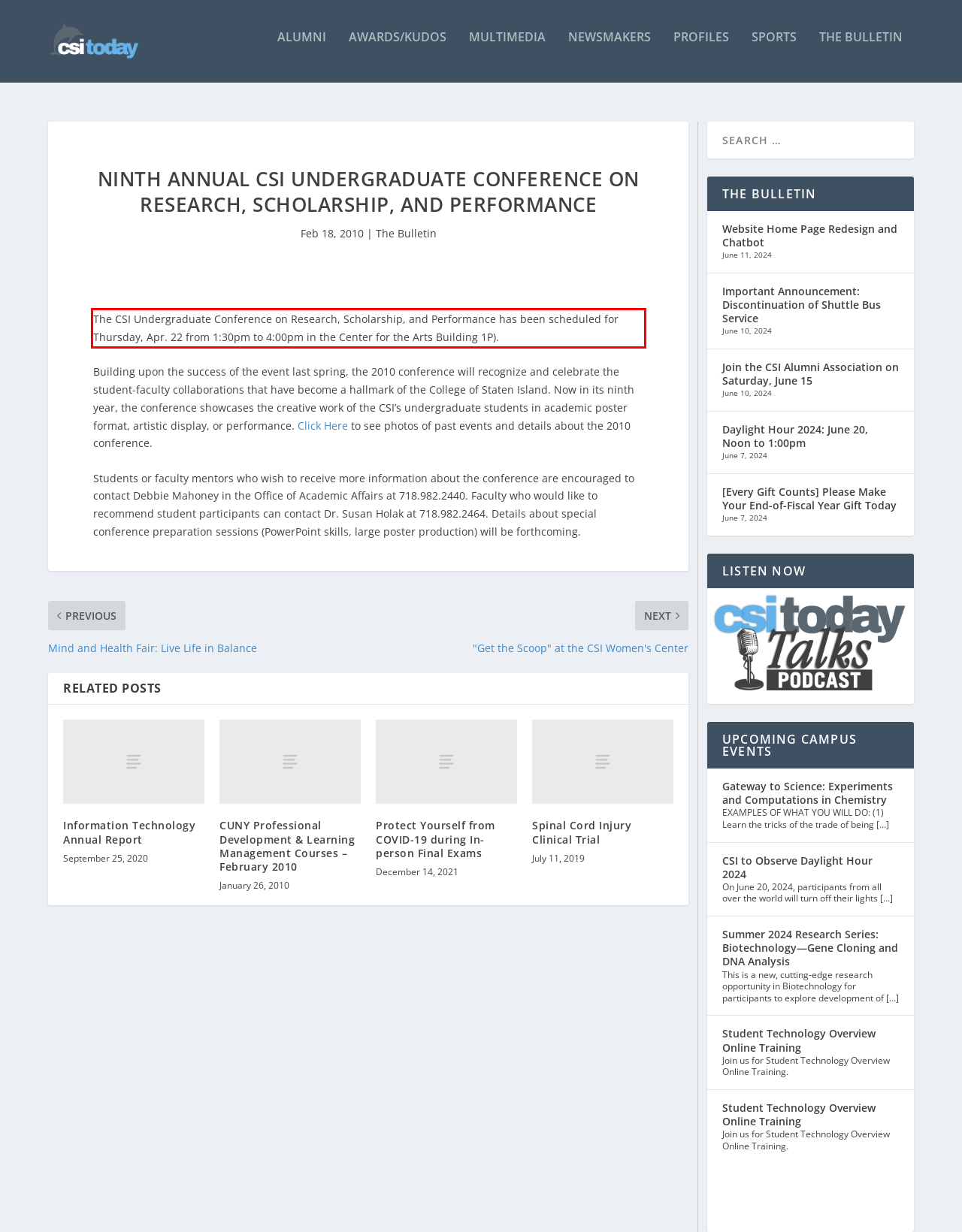You have a screenshot of a webpage with a red bounding box. Use OCR to generate the text contained within this red rectangle.

The CSI Undergraduate Conference on Research, Scholarship, and Performance has been scheduled for Thursday, Apr. 22 from 1:30pm to 4:00pm in the Center for the Arts Building 1P).